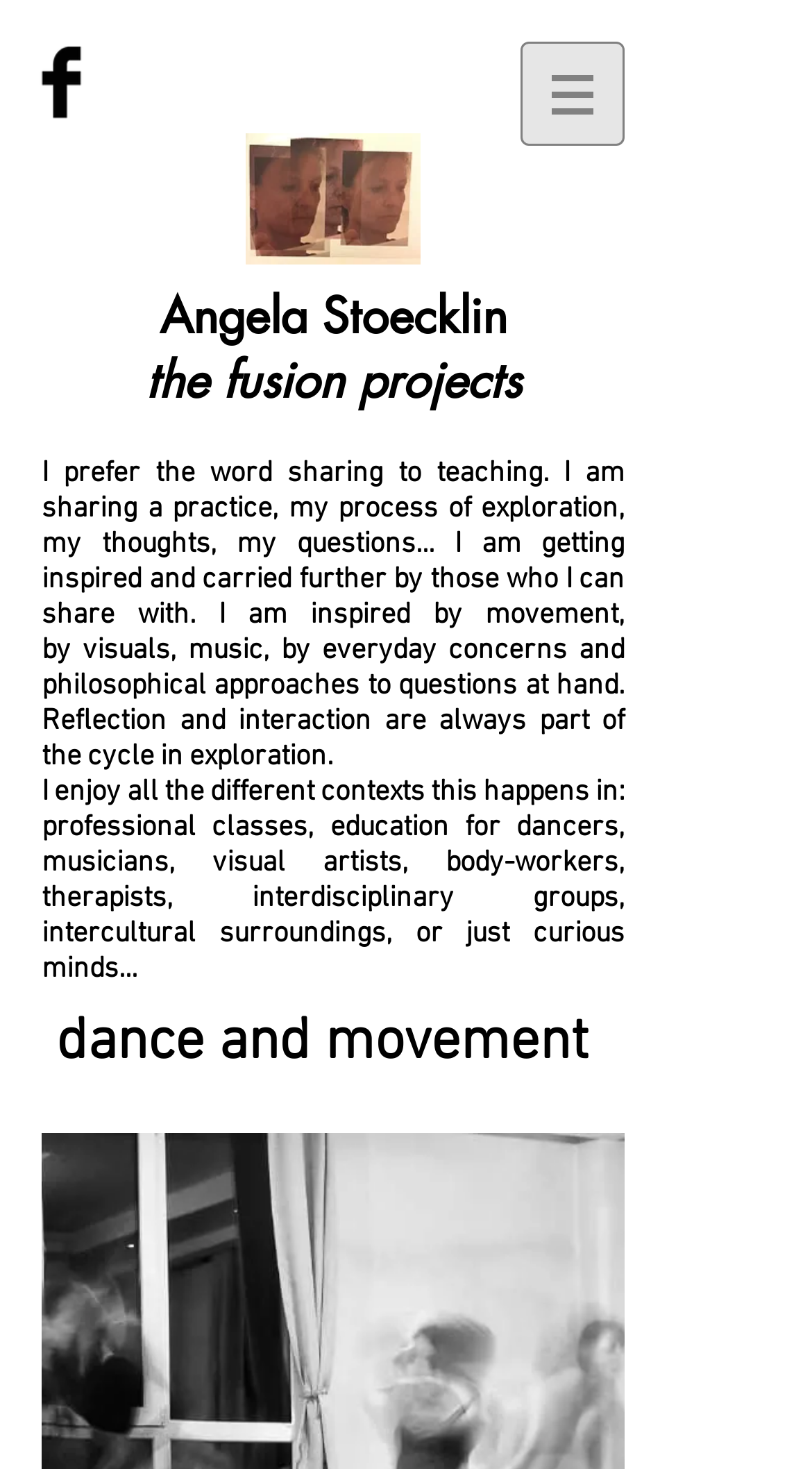Given the element description aria-label="Facebook Basic Black", specify the bounding box coordinates of the corresponding UI element in the format (top-left x, top-left y, bottom-right x, bottom-right y). All values must be between 0 and 1.

[0.031, 0.031, 0.121, 0.081]